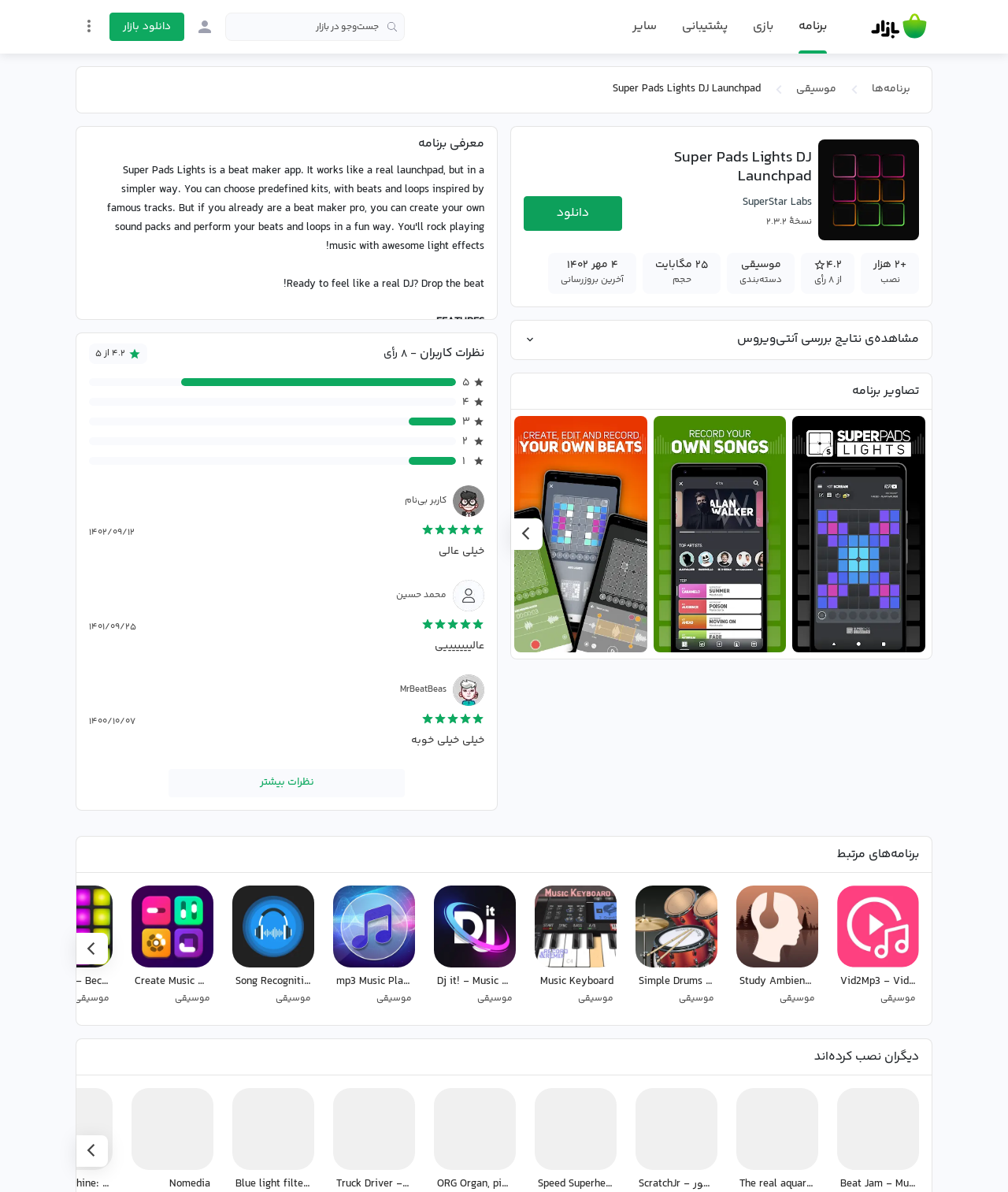What is the size of the app?
Using the details shown in the screenshot, provide a comprehensive answer to the question.

I found the answer by looking at the layout table cell element with the text '۲۵ مگابایت' which is located in the app details section.